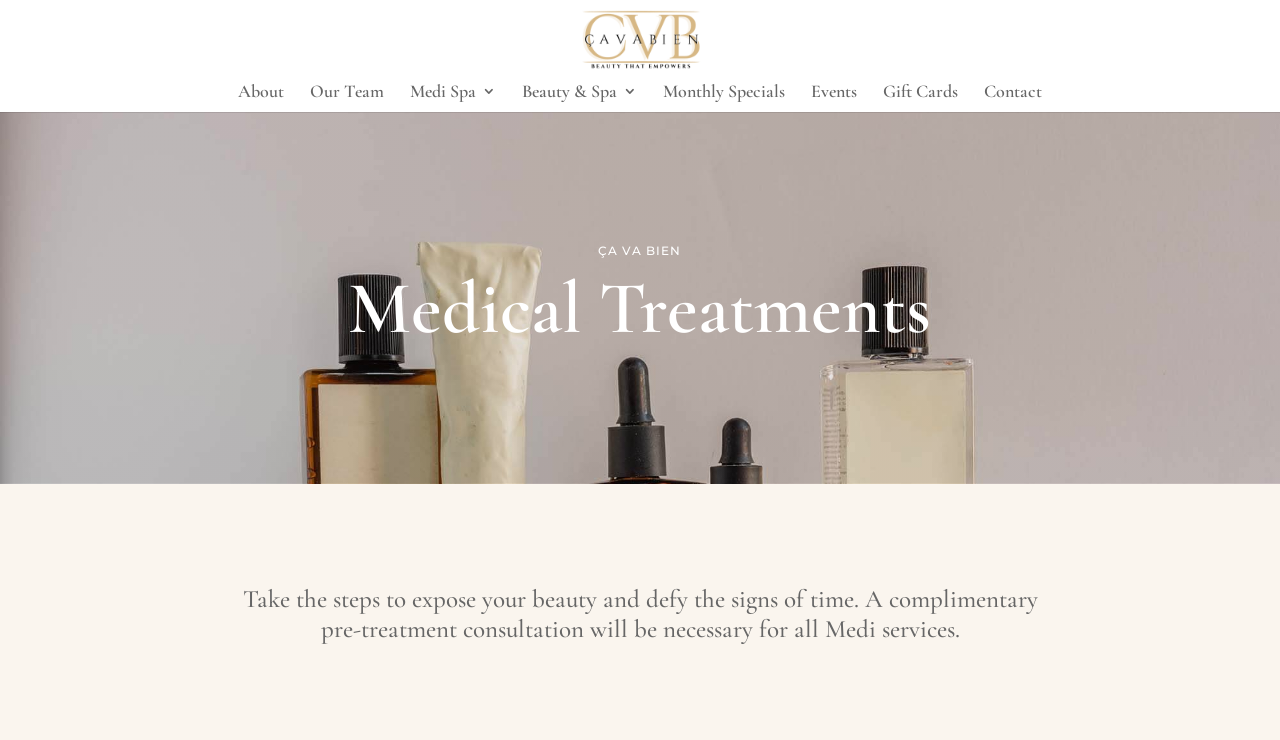What is the purpose of the pre-treatment consultation? Look at the image and give a one-word or short phrase answer.

For all Medi services